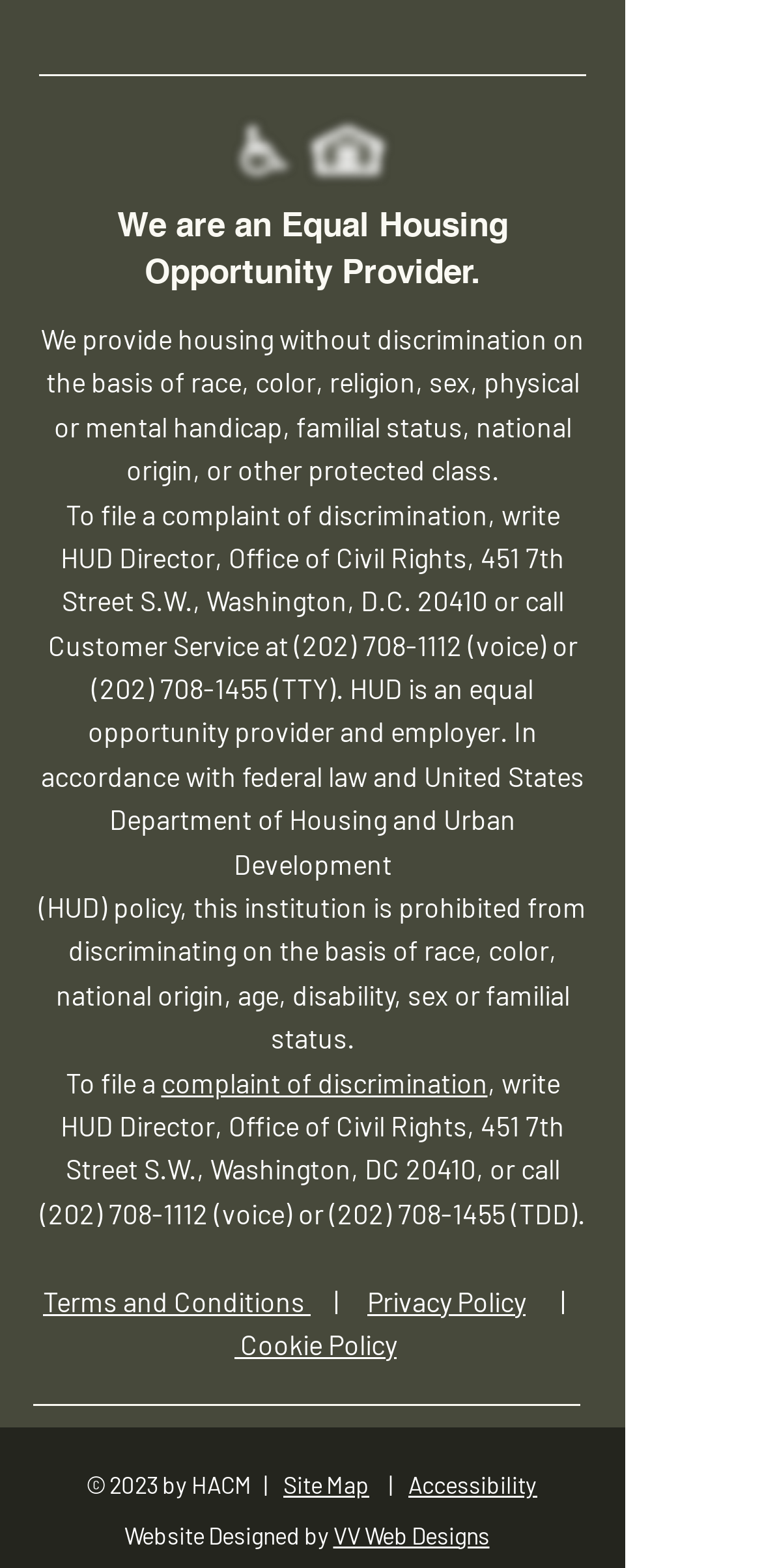What is the organization's stance on discrimination?
Refer to the image and provide a thorough answer to the question.

The organization is an equal opportunity provider and employer, and it is prohibited from discriminating on the basis of race, color, national origin, age, disability, sex, or familial status, as stated in the webpage's content.